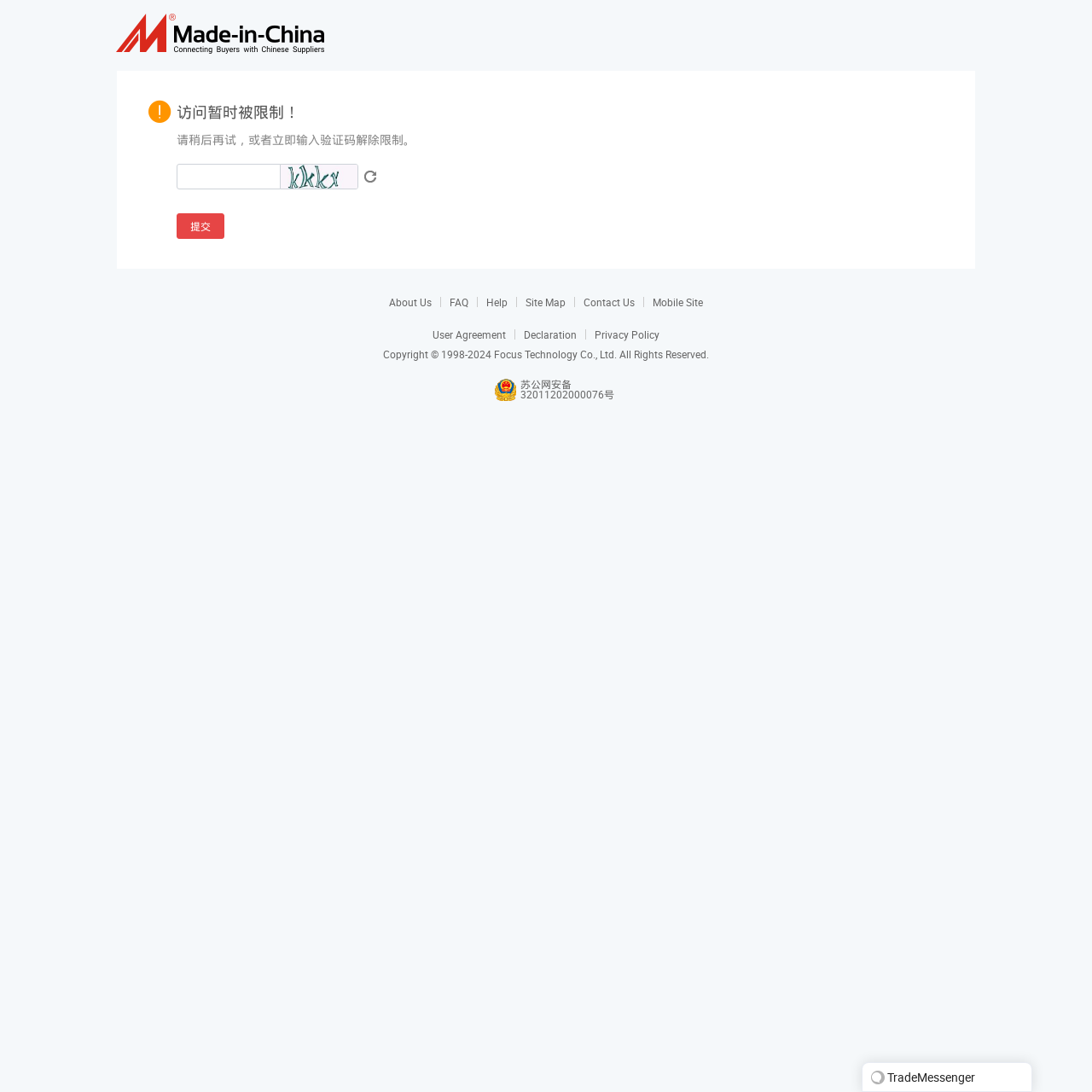Specify the bounding box coordinates of the region I need to click to perform the following instruction: "visit Manufacturers & Suppliers". The coordinates must be four float numbers in the range of 0 to 1, i.e., [left, top, right, bottom].

[0.106, 0.012, 0.307, 0.049]